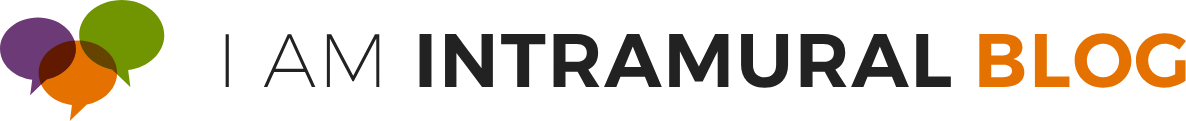Please provide a detailed answer to the question below based on the screenshot: 
What shapes are used as graphic elements?

The caption describes the colorful graphic elements accompanying the text as circular shapes, which add a playful and dynamic touch to the header.